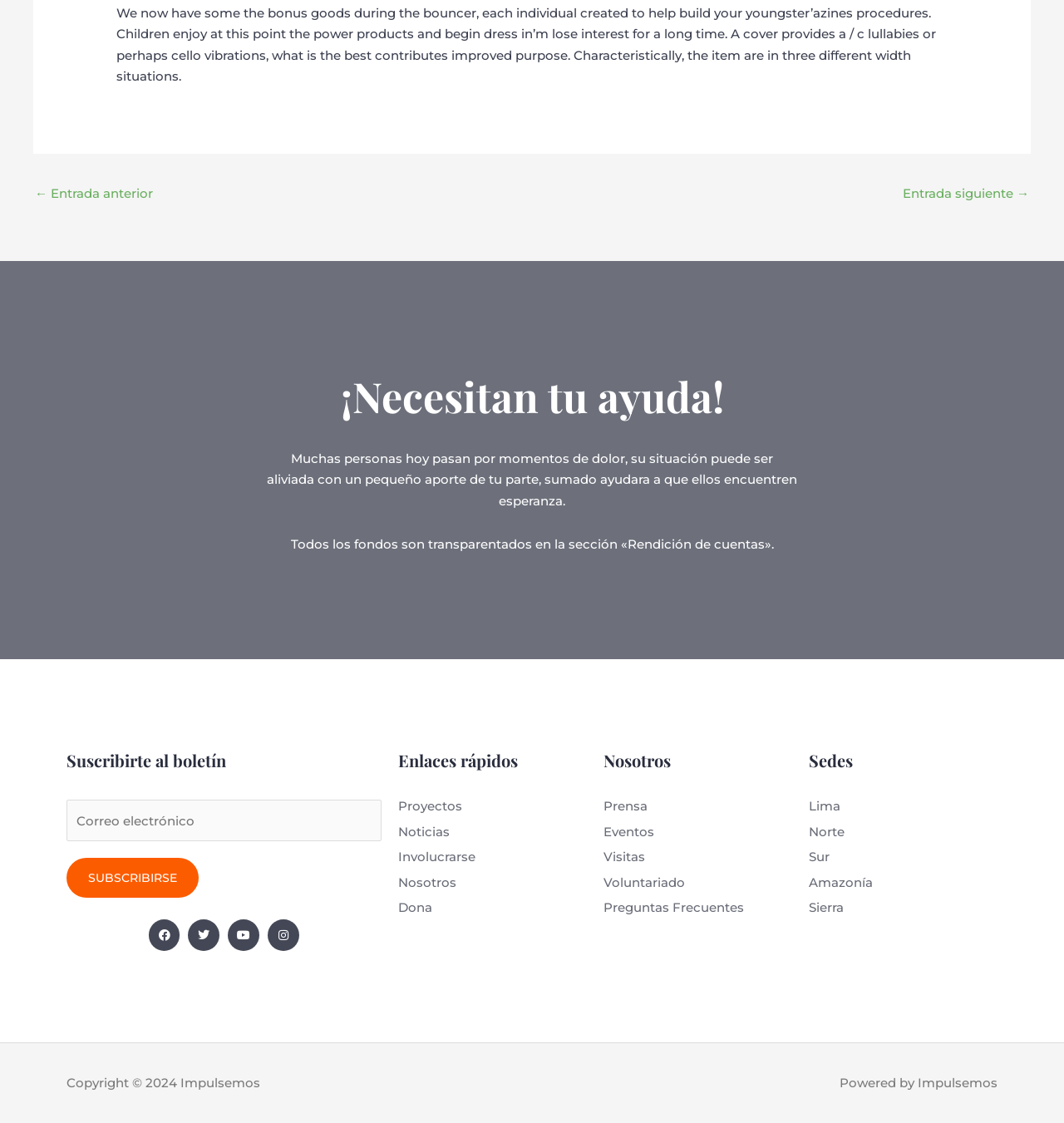What can be found in the 'Rendición de cuentas' section?
Give a detailed response to the question by analyzing the screenshot.

According to the StaticText element with ID 295, all funds are transparently accounted for in the 'Rendición de cuentas' section, implying that this section provides detailed information about the organization's financial transactions and allocations.